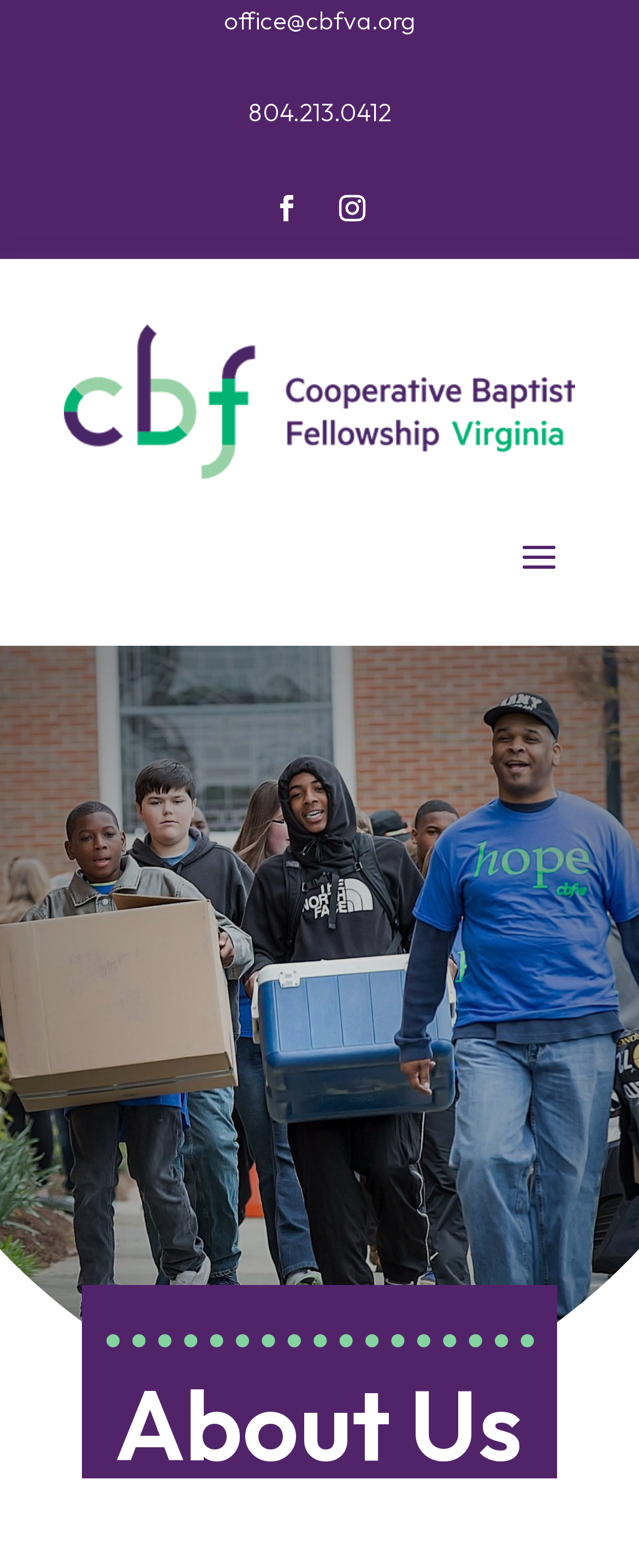What is the logo of the organization?
Provide an in-depth and detailed answer to the question.

I found the logo by looking at the image elements on the webpage, and I saw an image with the description 'cbfvirginia-logo' which is likely the logo of the organization.